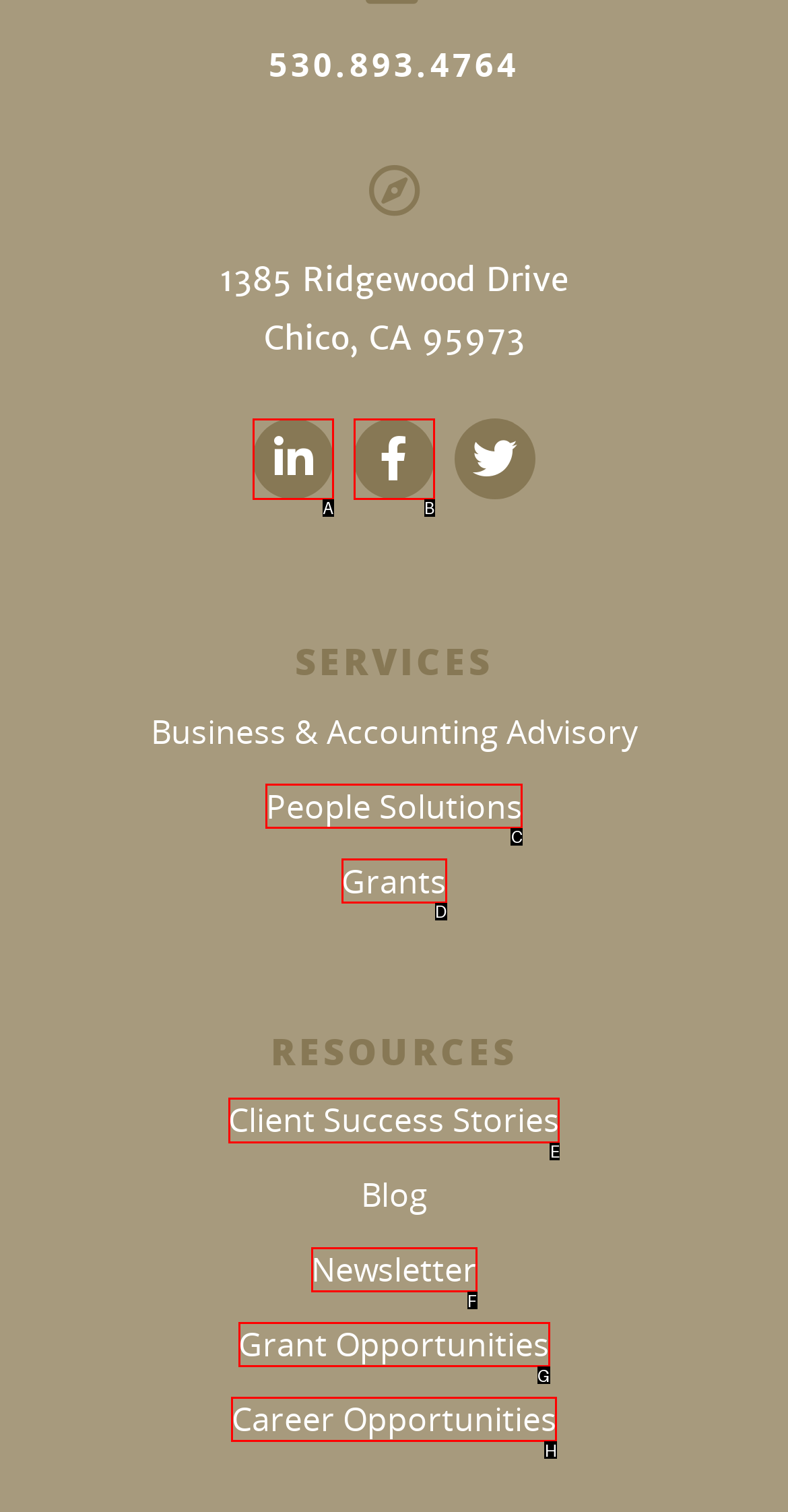Identify the letter of the correct UI element to fulfill the task: Read Client Success Stories from the given options in the screenshot.

E